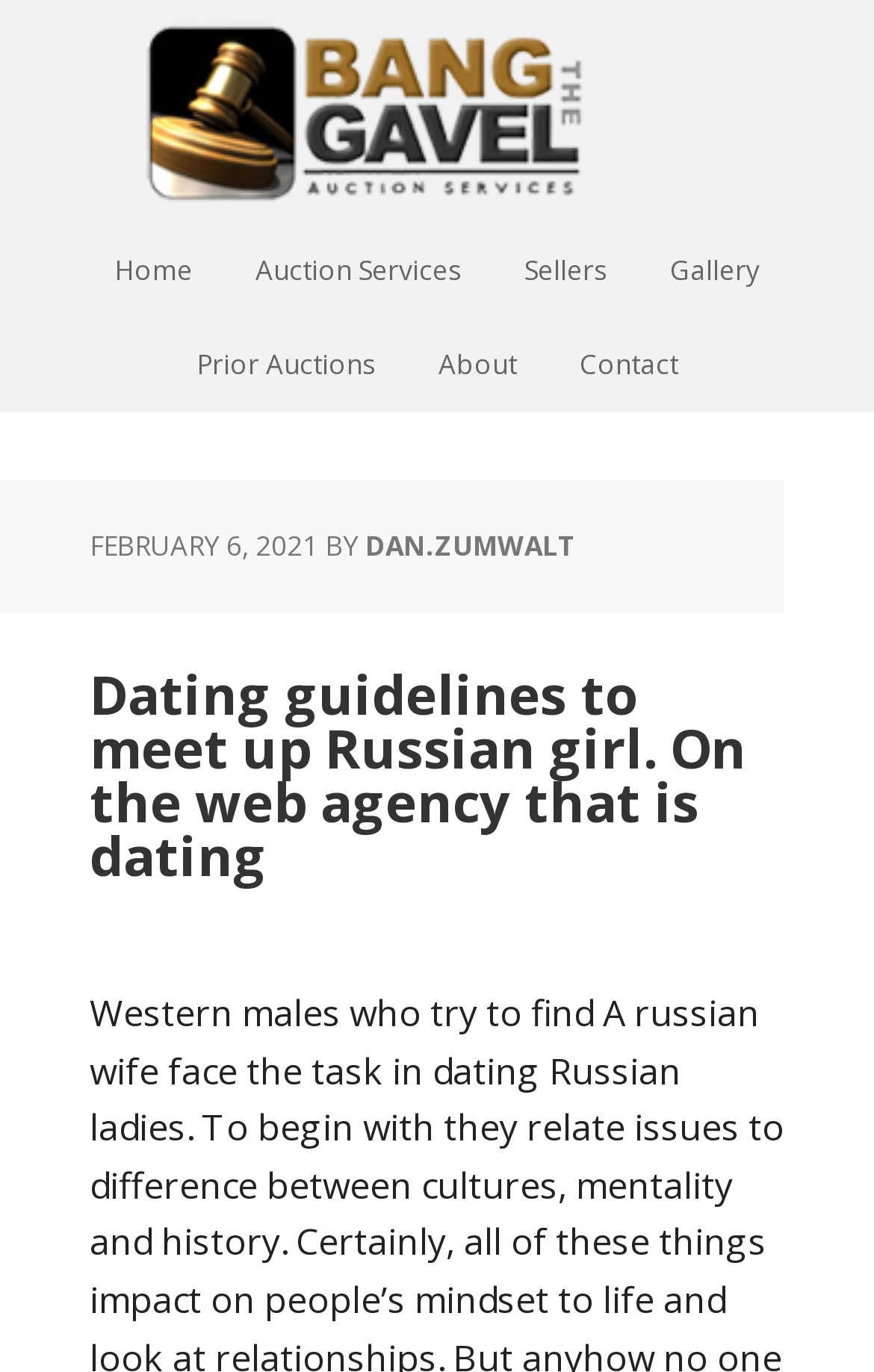Identify the bounding box coordinates of the element that should be clicked to fulfill this task: "Check the 'Prior Auctions' page". The coordinates should be provided as four float numbers between 0 and 1, i.e., [left, top, right, bottom].

[0.194, 0.232, 0.46, 0.3]